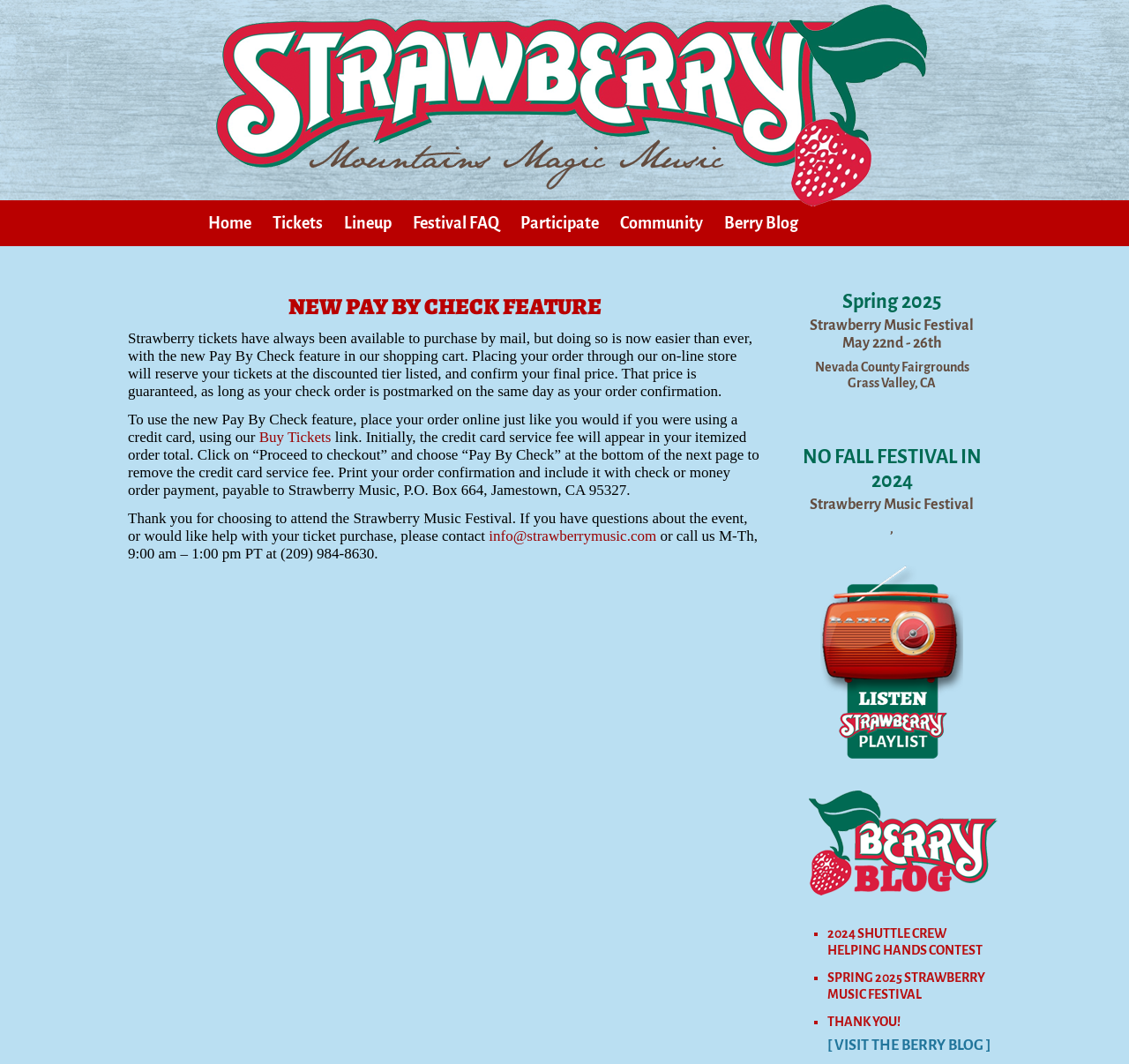Please determine the bounding box coordinates of the element's region to click in order to carry out the following instruction: "Click on '[ VISIT THE BERRY BLOG ]'". The coordinates should be four float numbers between 0 and 1, i.e., [left, top, right, bottom].

[0.732, 0.975, 0.877, 0.99]